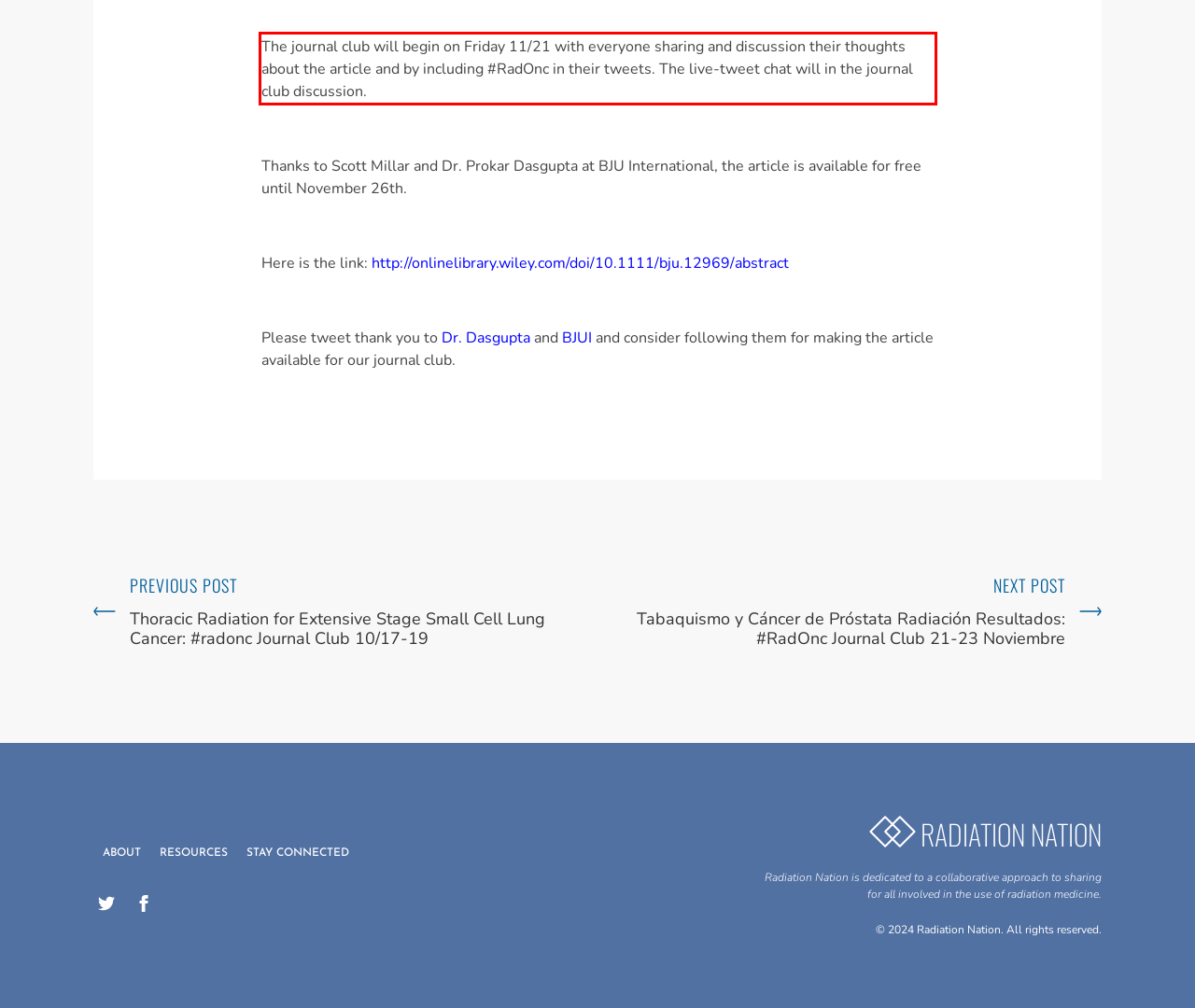From the given screenshot of a webpage, identify the red bounding box and extract the text content within it.

The journal club will begin on Friday 11/21 with everyone sharing and discussion their thoughts about the article and by including #RadOnc in their tweets. The live-tweet chat will in the journal club discussion.